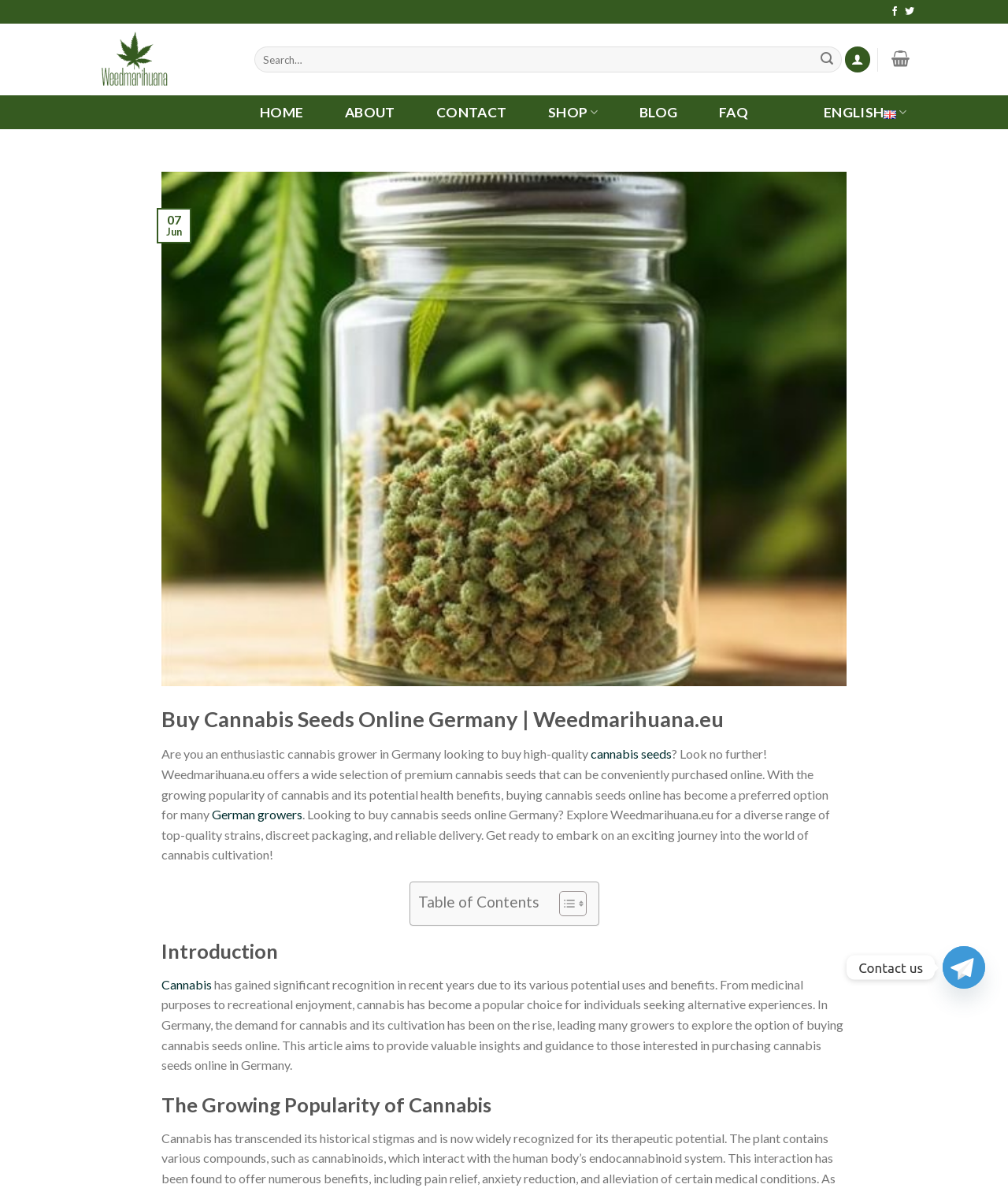What is the website about?
Based on the visual details in the image, please answer the question thoroughly.

Based on the webpage content, it appears that the website is focused on selling cannabis seeds online, specifically in Germany. The text mentions buying high-quality seeds, discreet packaging, and reliable delivery, indicating that the website is an online store for cannabis seeds.